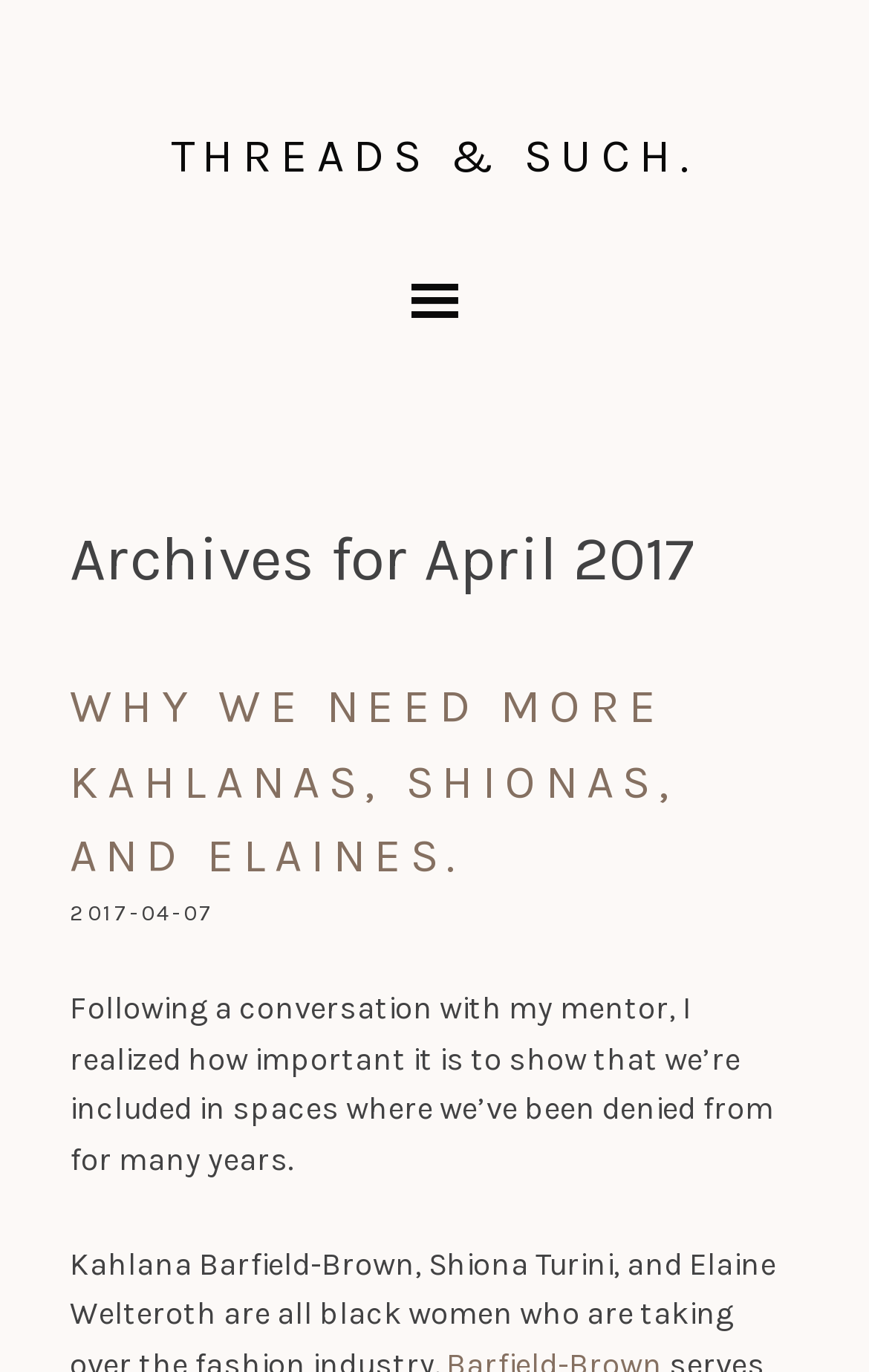Please provide a comprehensive answer to the question below using the information from the image: What is the theme of the article 'WHY WE NEED MORE KAHLANAS, SHIONAS, AND ELAINES.'?

By reading the text associated with the article 'WHY WE NEED MORE KAHLANAS, SHIONAS, AND ELAINES.', I found that it discusses the importance of showing inclusion in spaces where people have been denied for many years, suggesting that the theme of the article is about the importance of inclusion.